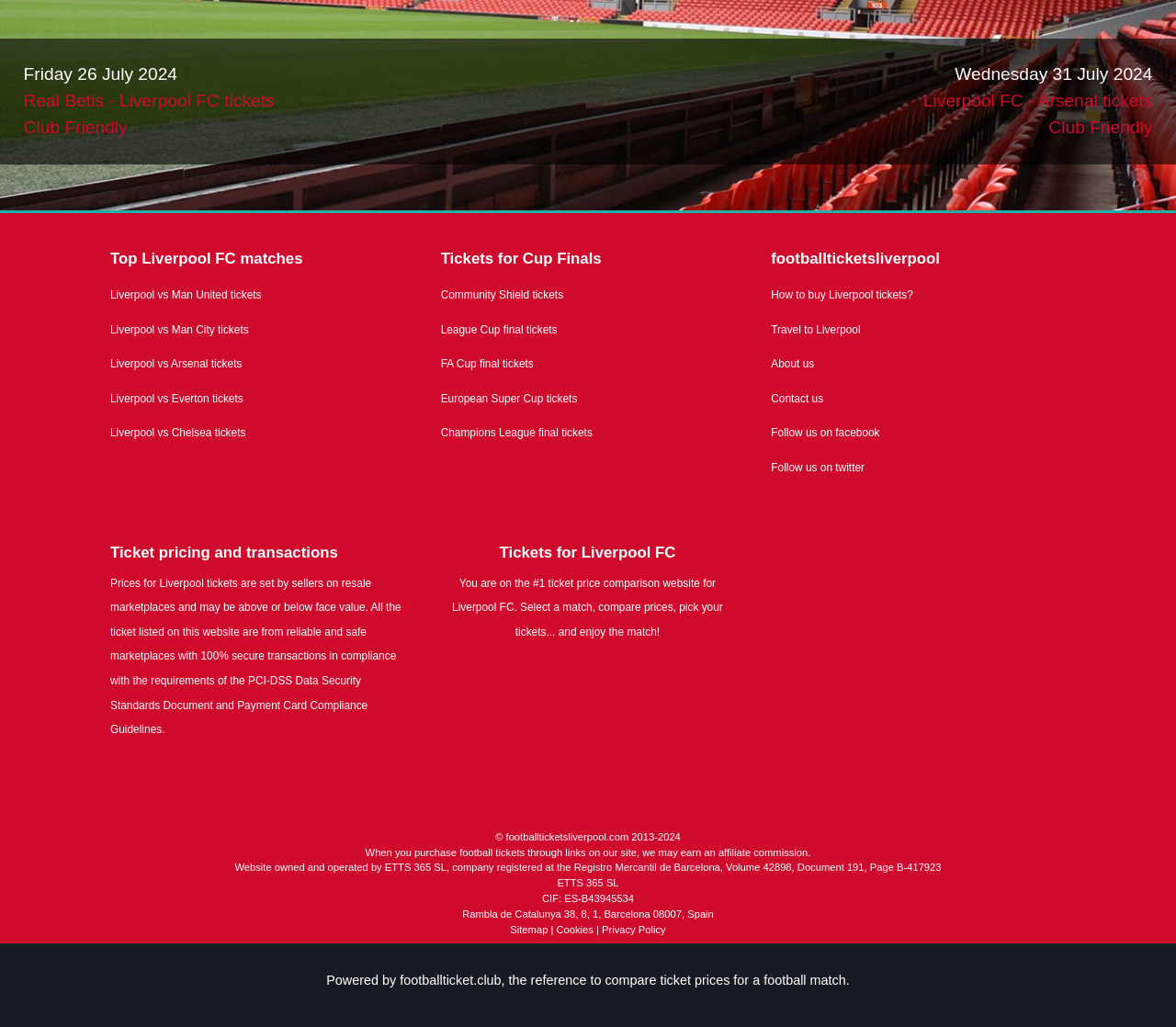Determine the bounding box coordinates for the HTML element described here: "Vimeo".

None